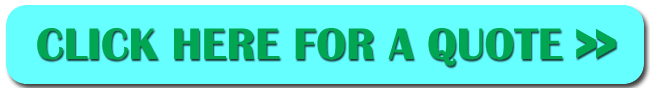What type of services is the contractor offering?
Refer to the image and provide a one-word or short phrase answer.

Cleaning services